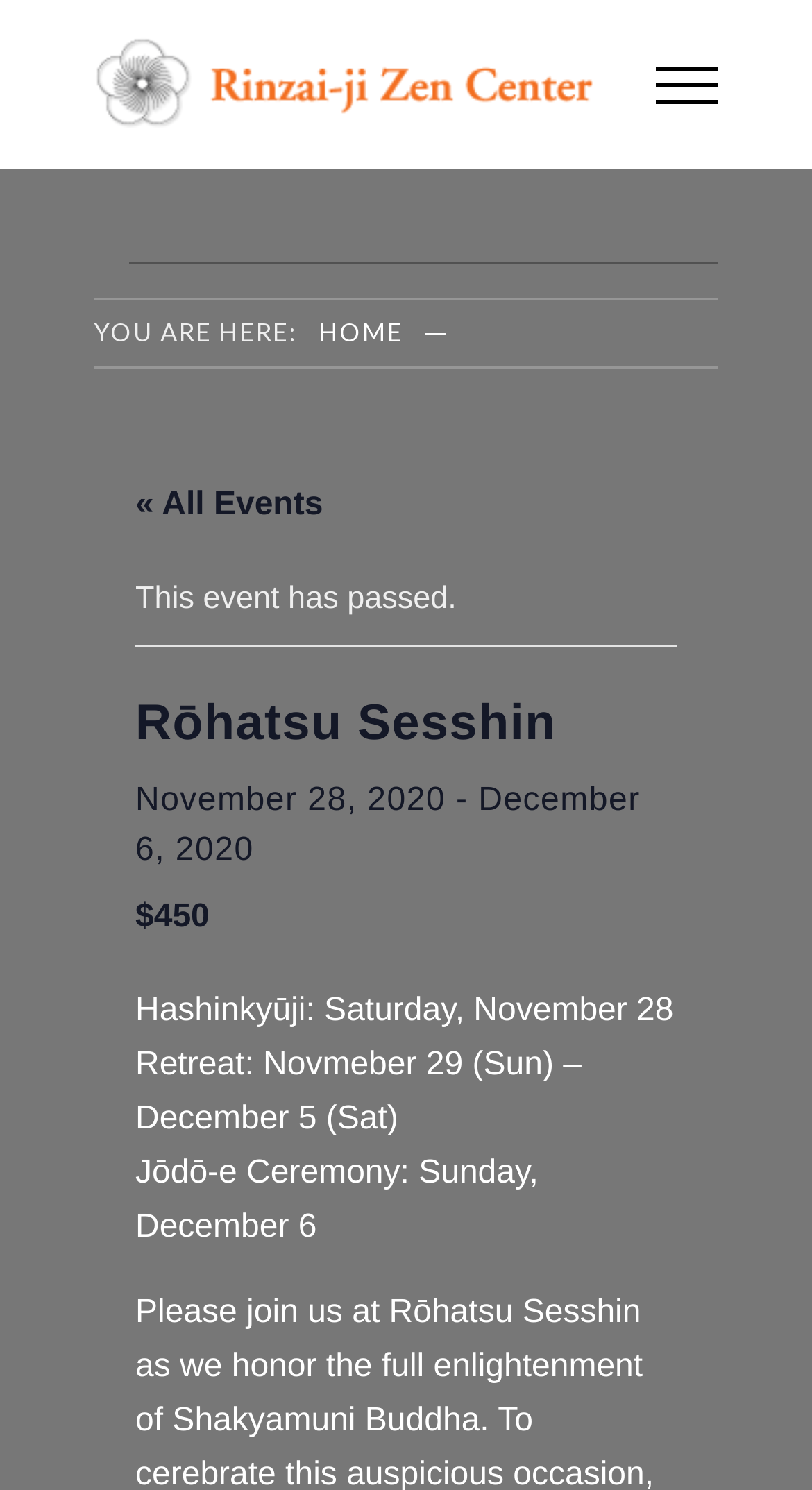Use a single word or phrase to answer the question: 
What is the cost of the event?

$450